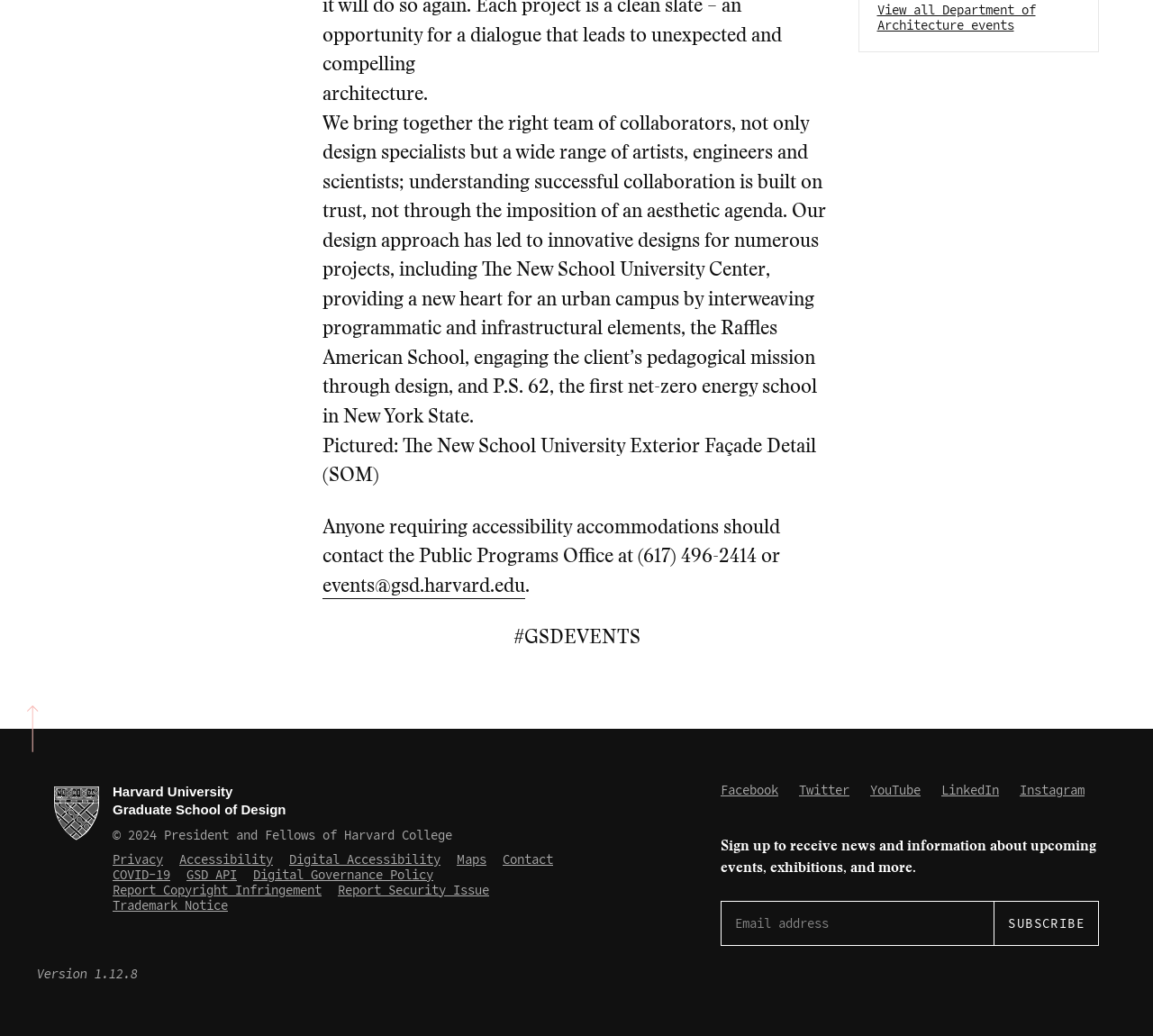Determine the bounding box for the UI element that matches this description: "Trademark Notice".

[0.098, 0.866, 0.198, 0.881]